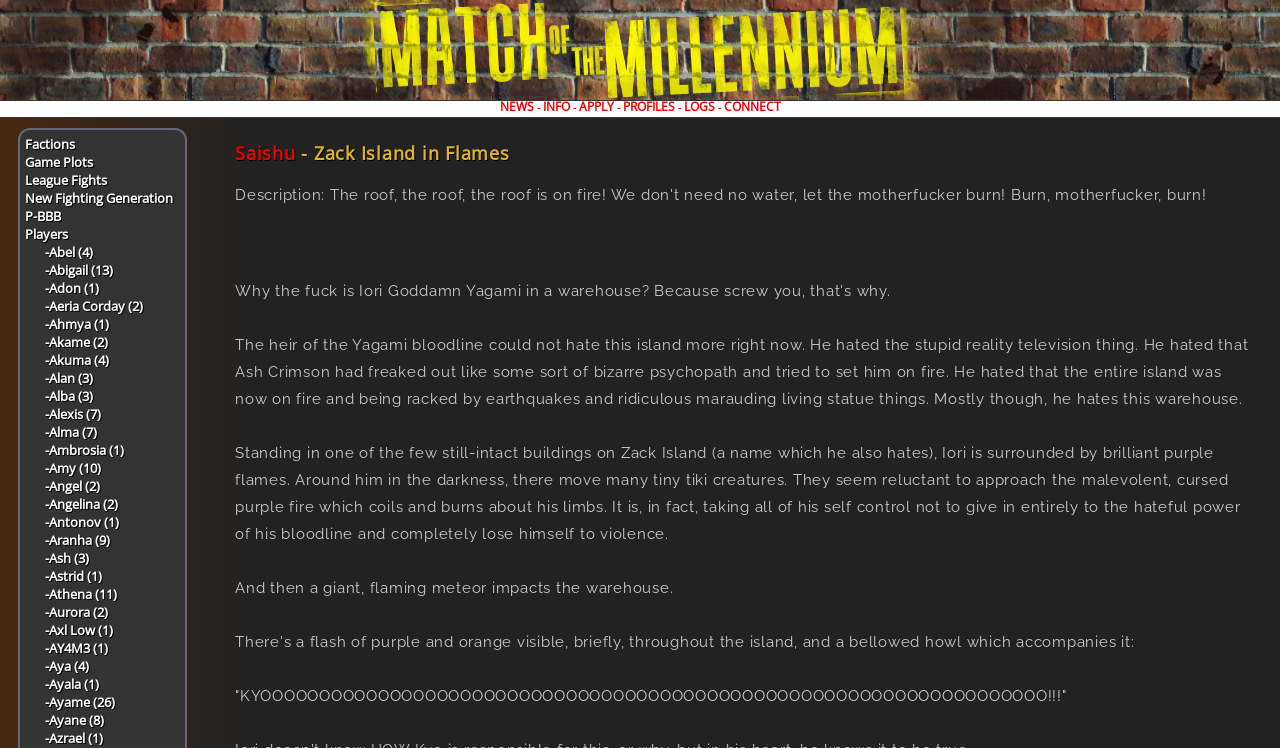What is the name of the first link in the top navigation bar?
Based on the visual content, answer with a single word or a brief phrase.

NEWS